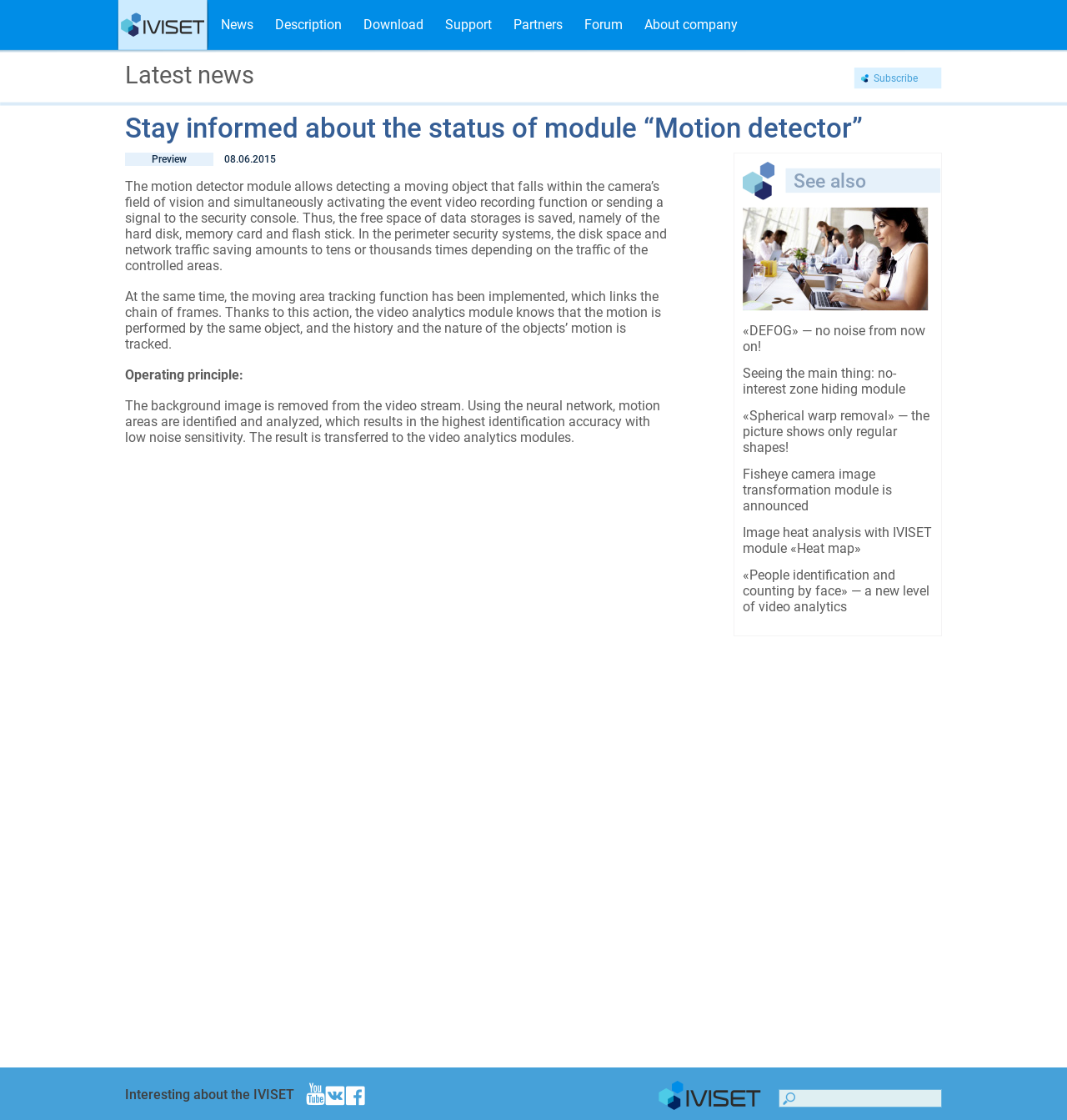Identify the bounding box coordinates of the clickable region necessary to fulfill the following instruction: "Click the 'Log In' button". The bounding box coordinates should be four float numbers between 0 and 1, i.e., [left, top, right, bottom].

None